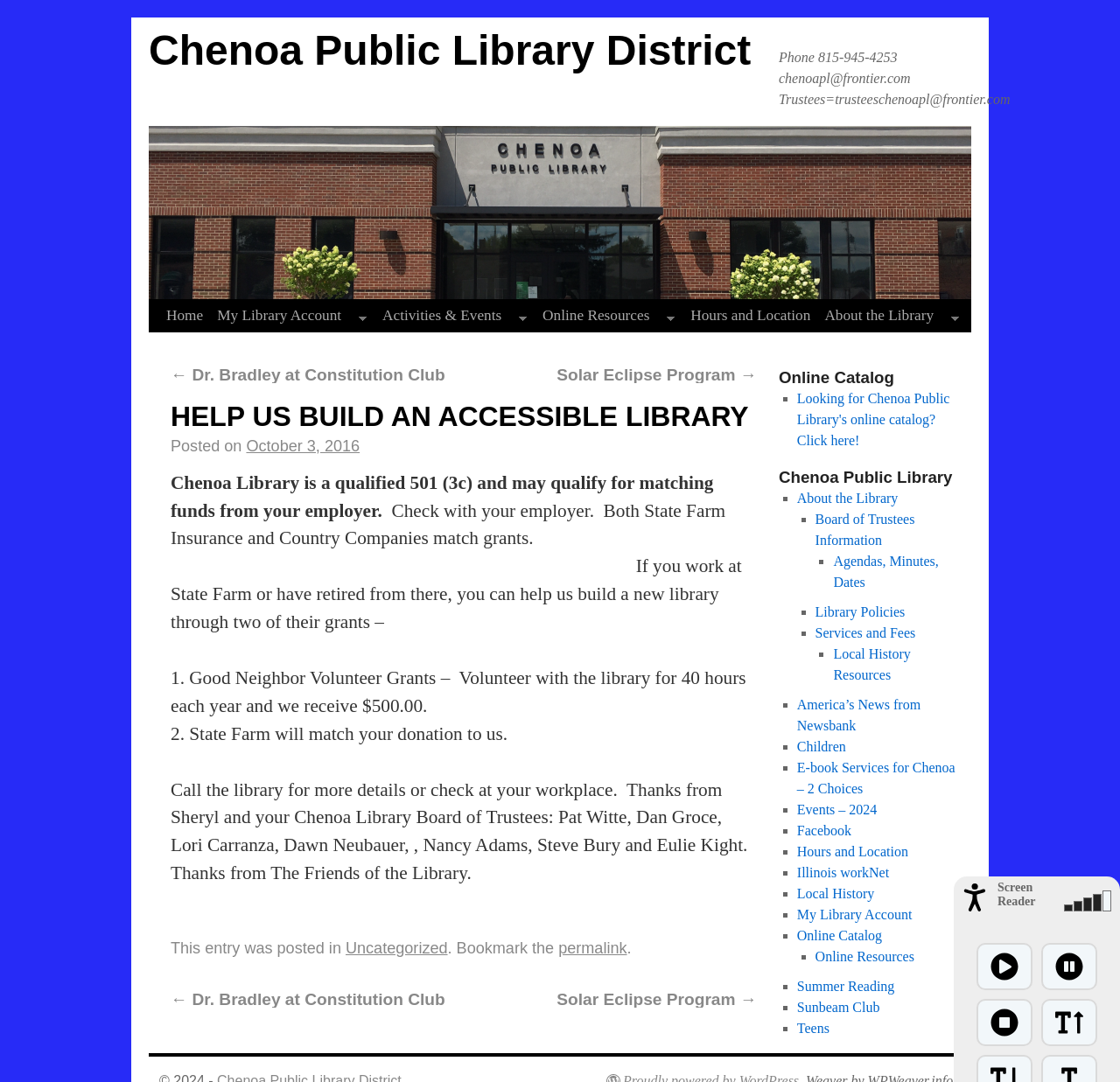Identify and provide the bounding box coordinates of the UI element described: "Children". The coordinates should be formatted as [left, top, right, bottom], with each number being a float between 0 and 1.

[0.712, 0.683, 0.755, 0.697]